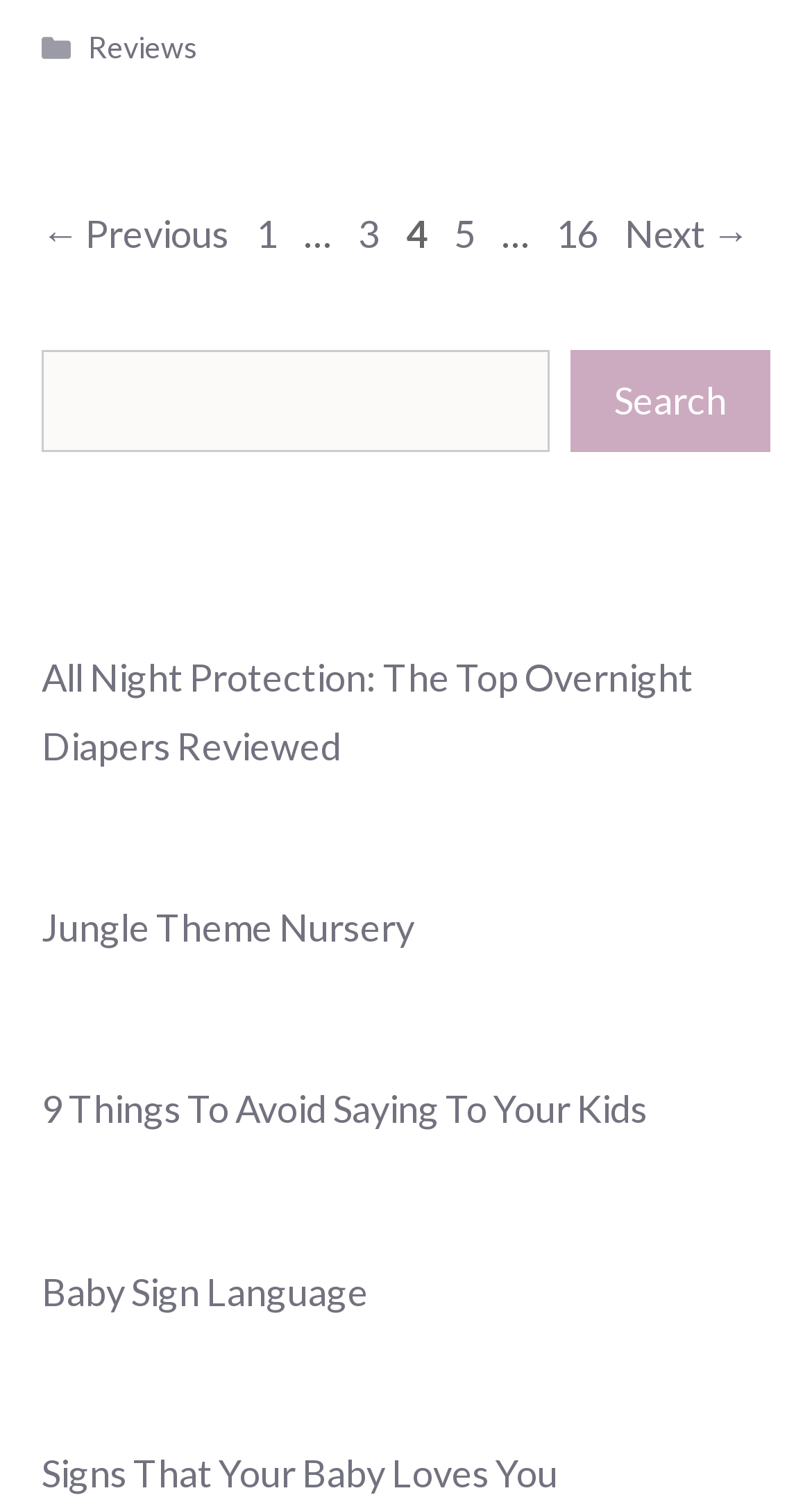Refer to the image and provide a thorough answer to this question:
What is the first article title?

I looked at the first link in the main content section, which has the text 'All Night Protection: The Top Overnight Diapers Reviewed', and extracted the first part of the title, which is 'All Night Protection'.